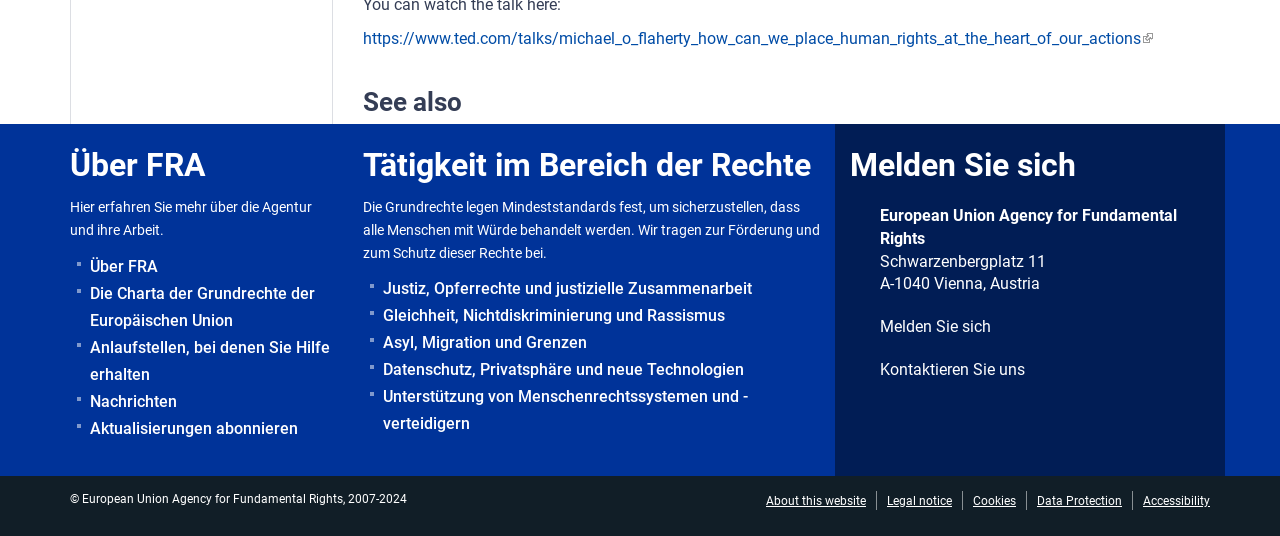Mark the bounding box of the element that matches the following description: "Accessibility".

[0.893, 0.921, 0.945, 0.948]